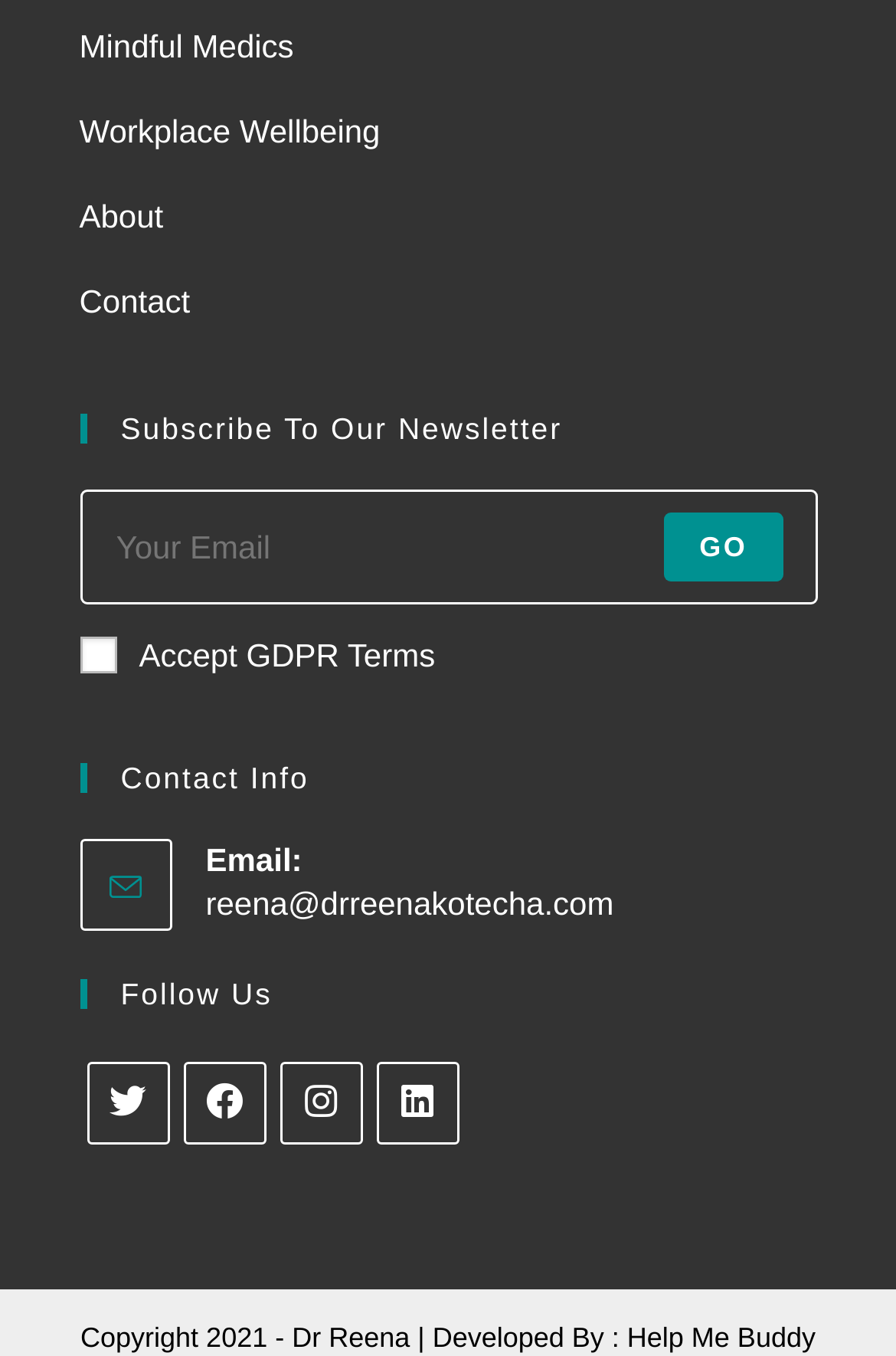Specify the bounding box coordinates of the element's region that should be clicked to achieve the following instruction: "Submit email address". The bounding box coordinates consist of four float numbers between 0 and 1, in the format [left, top, right, bottom].

[0.742, 0.379, 0.873, 0.429]